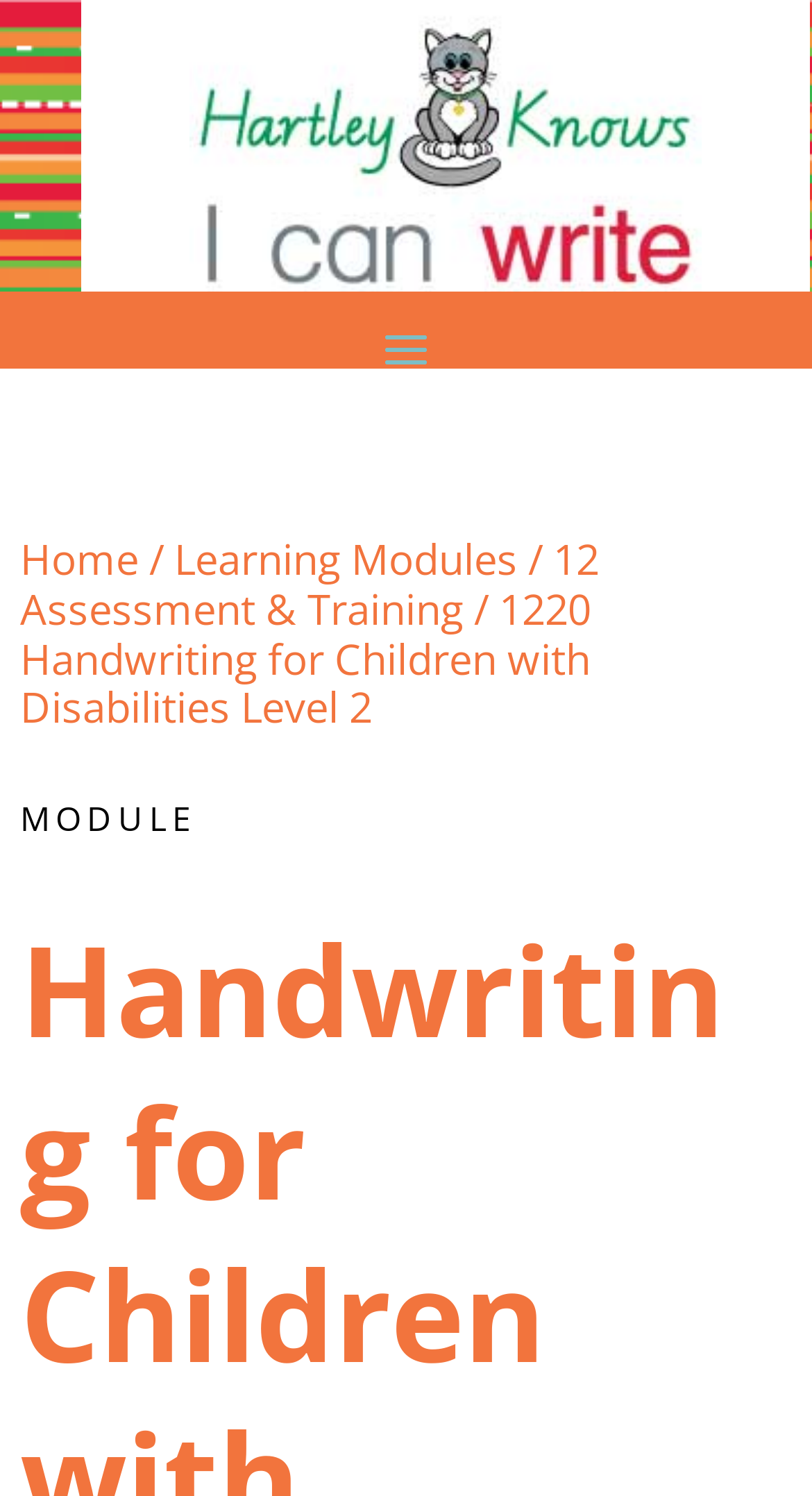Provide the text content of the webpage's main heading.

Handwriting for Children with Disabilities Level 2